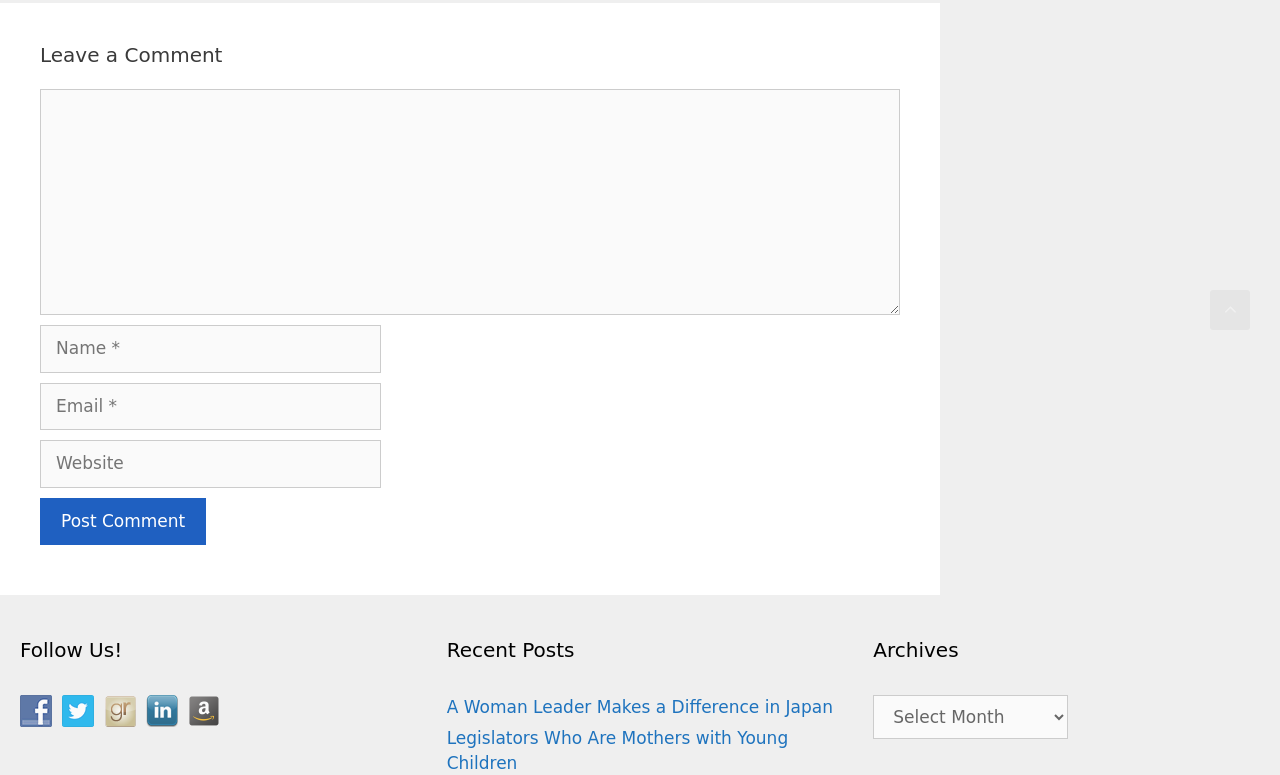Show the bounding box coordinates of the region that should be clicked to follow the instruction: "enter your name."

[0.031, 0.42, 0.298, 0.481]